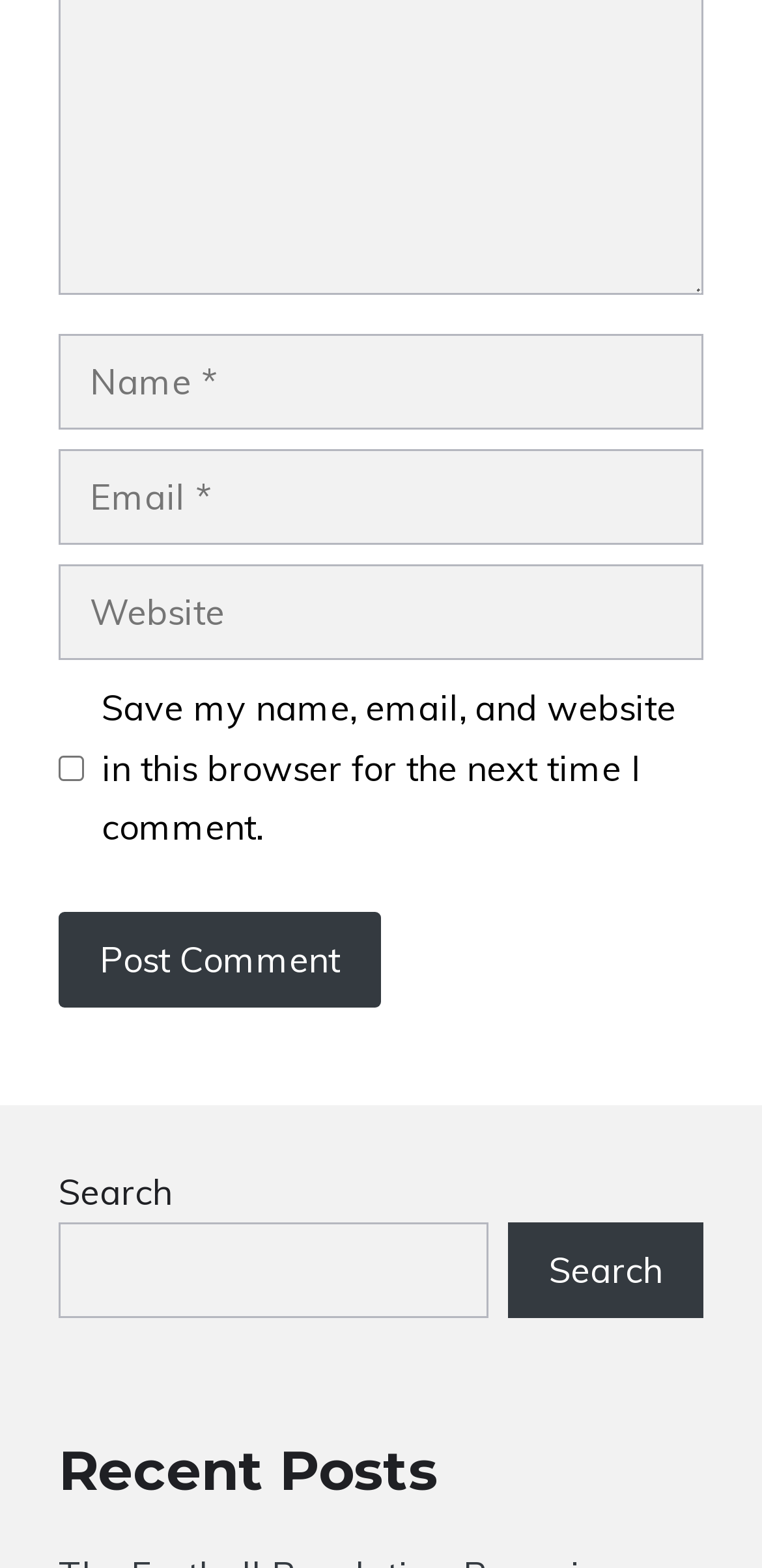What is the purpose of the checkbox?
Examine the image and provide an in-depth answer to the question.

The checkbox has a label 'Save my name, email, and website in this browser for the next time I comment.' which suggests that its purpose is to save the user's comment information for future use.